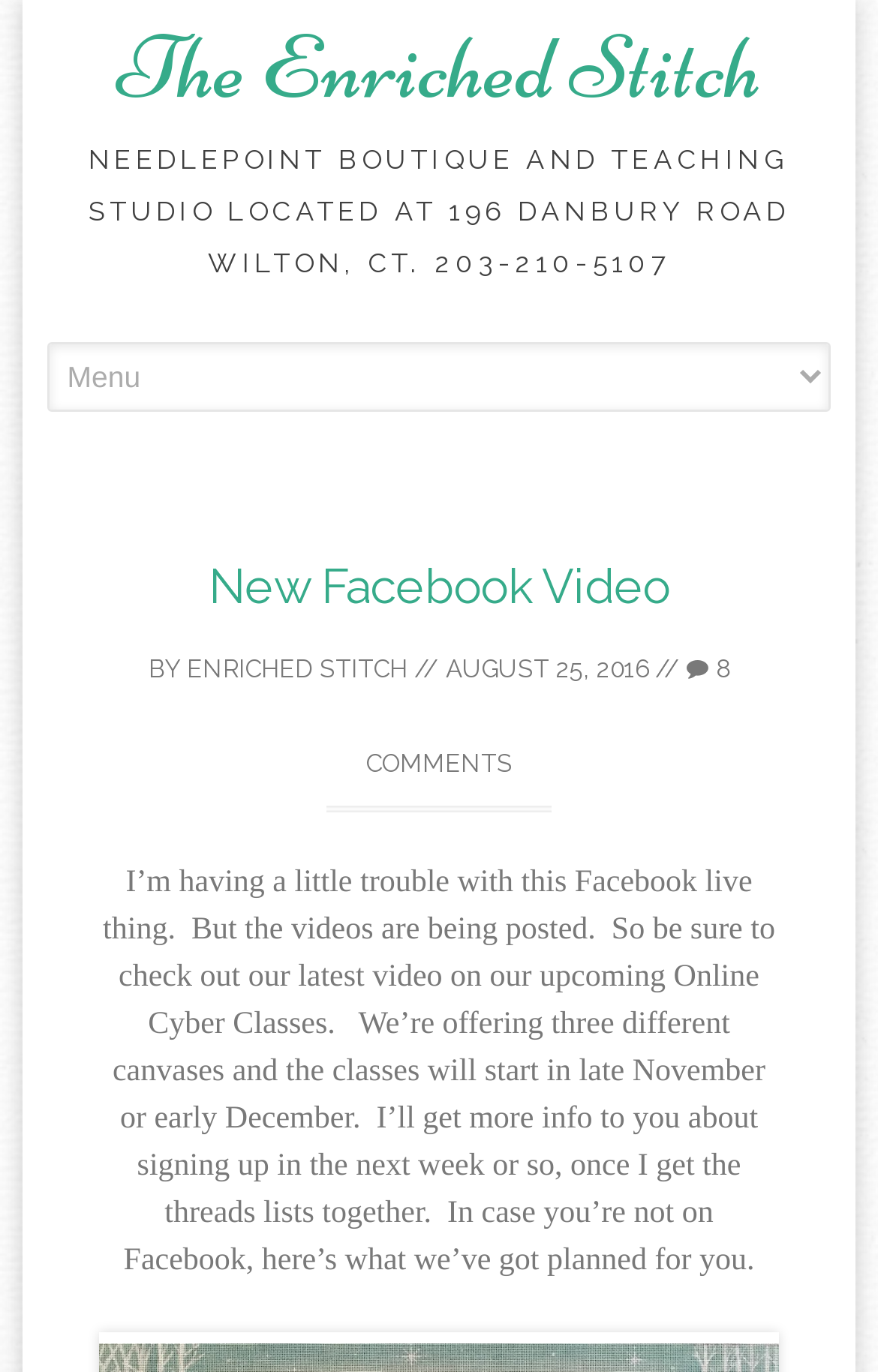Provide an in-depth description of the elements and layout of the webpage.

The webpage is about "The Enriched Stitch", a needlepoint boutique and teaching studio located in Wilton, CT. At the top, there is a heading with the title "The Enriched Stitch" and a link with the same text. Below it, there is a longer heading that provides the studio's address and phone number.

On the left side, there is a link to "Skip to content". On the right side, there is a combobox with a header that contains a heading "New Facebook Video" and several links, including "New Facebook Video", "ENRICHED STITCH", and "AUGUST 25, 2016", which is also a time element. There is also a link with an icon and the text "8 COMMENTS".

Below the combobox, there is a block of text that appears to be a blog post or article. The text explains that the author is having trouble with Facebook live, but the videos are being posted, and invites readers to check out the latest video about upcoming online cyber classes. The classes will start in late November or early December, and more information will be provided soon. The text also mentions that the information will be available for those who are not on Facebook.